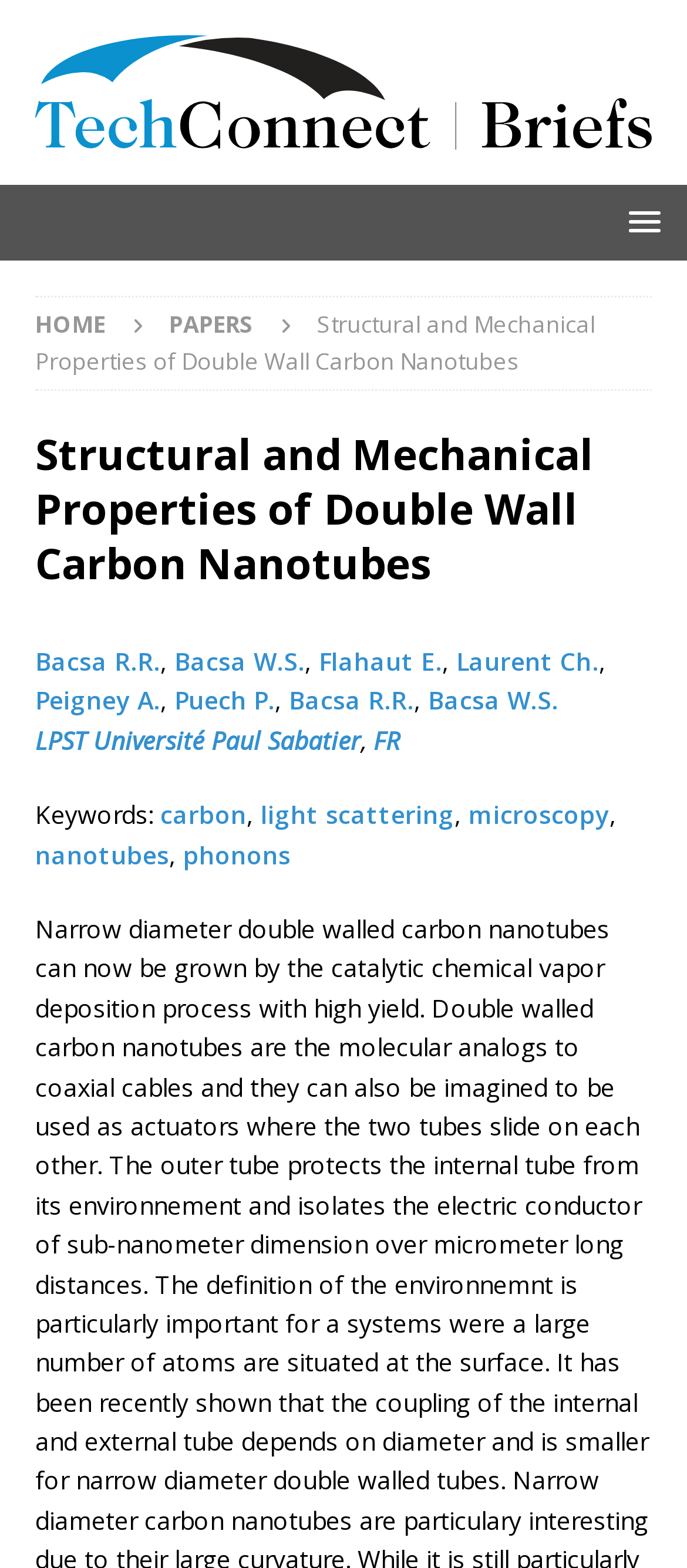Please provide a detailed answer to the question below by examining the image:
What is the title of the research paper?

The title of the research paper can be found in the header section of the webpage, which is 'Structural and Mechanical Properties of Double Wall Carbon Nanotubes'.